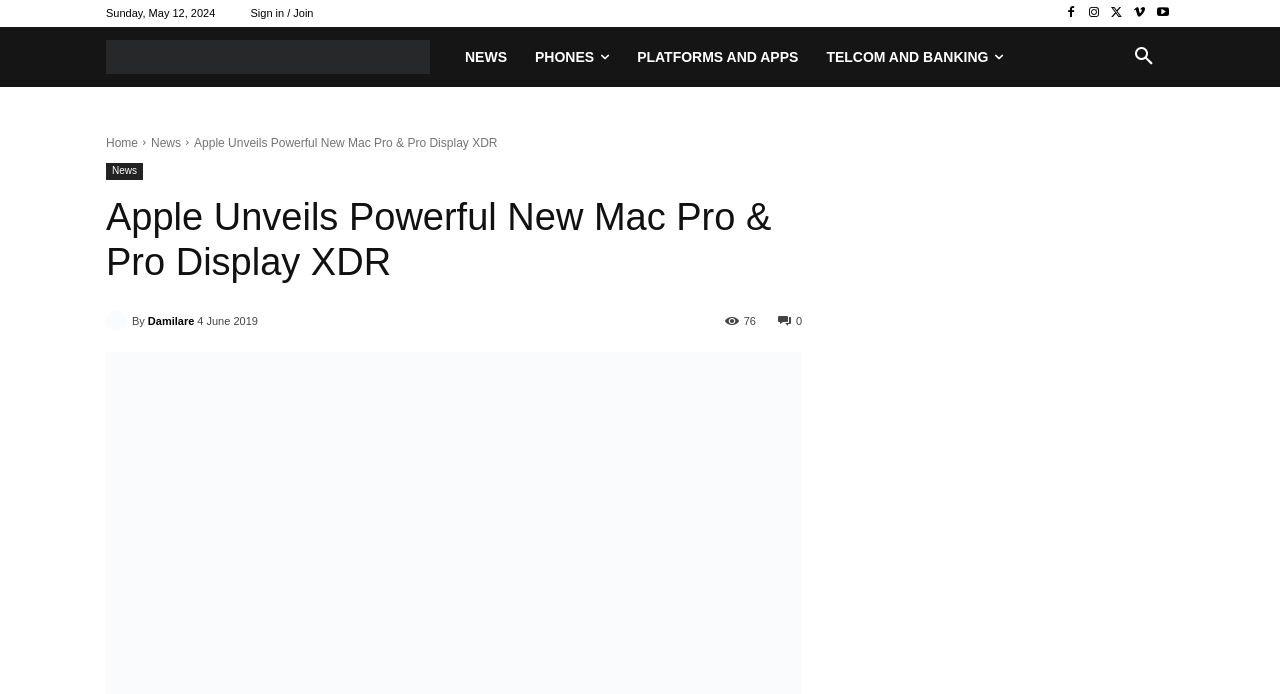Please specify the bounding box coordinates for the clickable region that will help you carry out the instruction: "Search for something".

[0.87, 0.039, 0.917, 0.125]